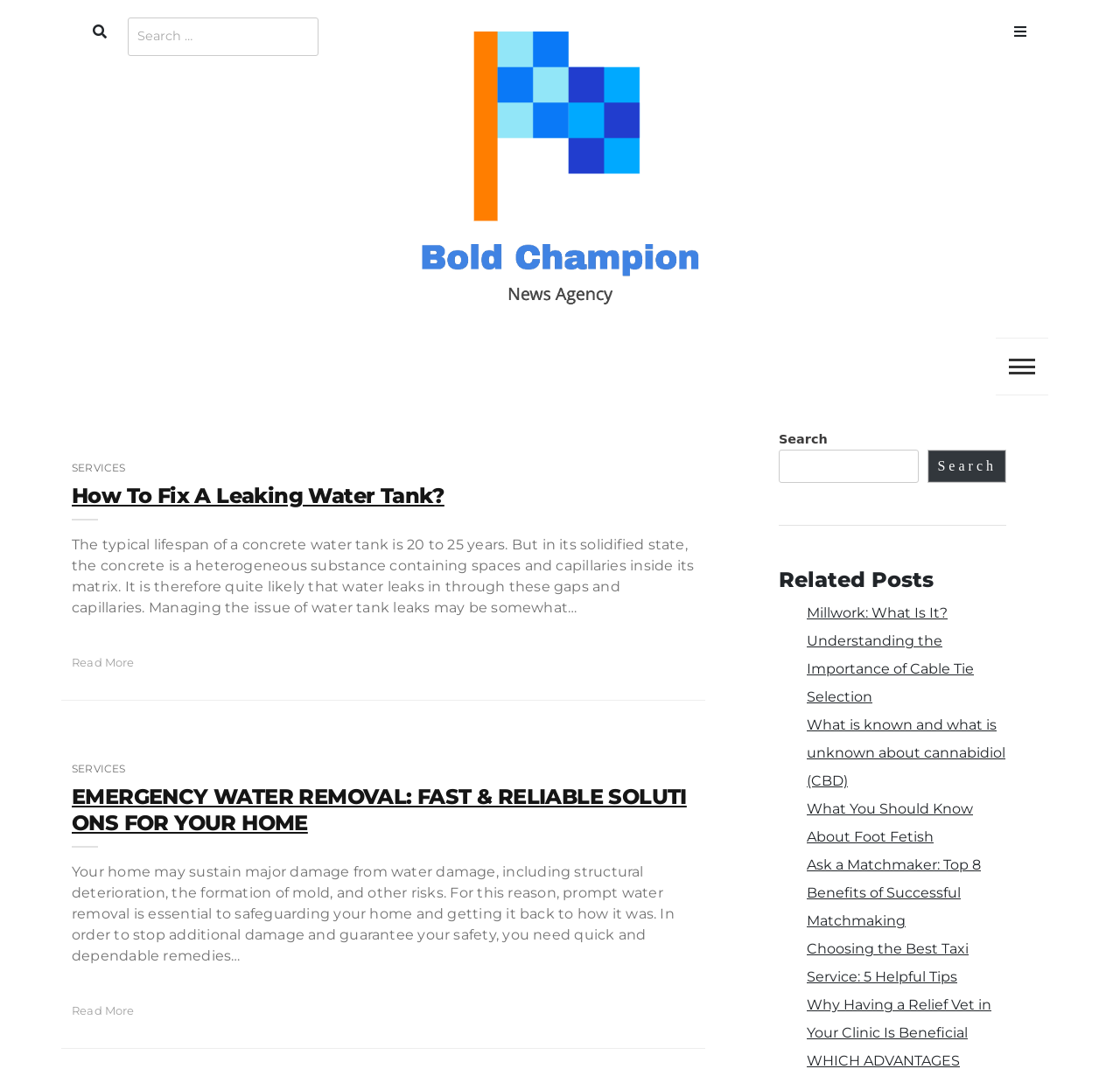Offer a comprehensive description of the webpage’s content and structure.

The webpage is about "water" and "Bold Champion" with a search function at the top left corner. There is a search icon and a search box next to it, allowing users to search for specific content. Below the search function, there is a link to "Bold Champion" with an associated image.

On the top right corner, there is a menu icon and a button that can be expanded. Below the menu icon, there are several links to different services, including "SERVICES" and various articles.

The main content of the webpage is divided into several sections. The first section is about "How To Fix A Leaking Water Tank?" with a heading and a brief description. There is a "Read More" link at the bottom of this section.

The second section is about "EMERGENCY WATER REMOVAL: FAST & RELIABLE SOLUTIONS FOR YOUR HOME" with a heading and a brief description. There is also a "Read More" link at the bottom of this section.

On the right side of the webpage, there is a search function with a search box and a search button. Below the search function, there is a heading "Related Posts" with several links to different articles, including "Millwork: What Is It?", "Understanding the Importance of Cable Tie Selection", and others.

Overall, the webpage appears to be a blog or article page with a focus on water-related topics and services.